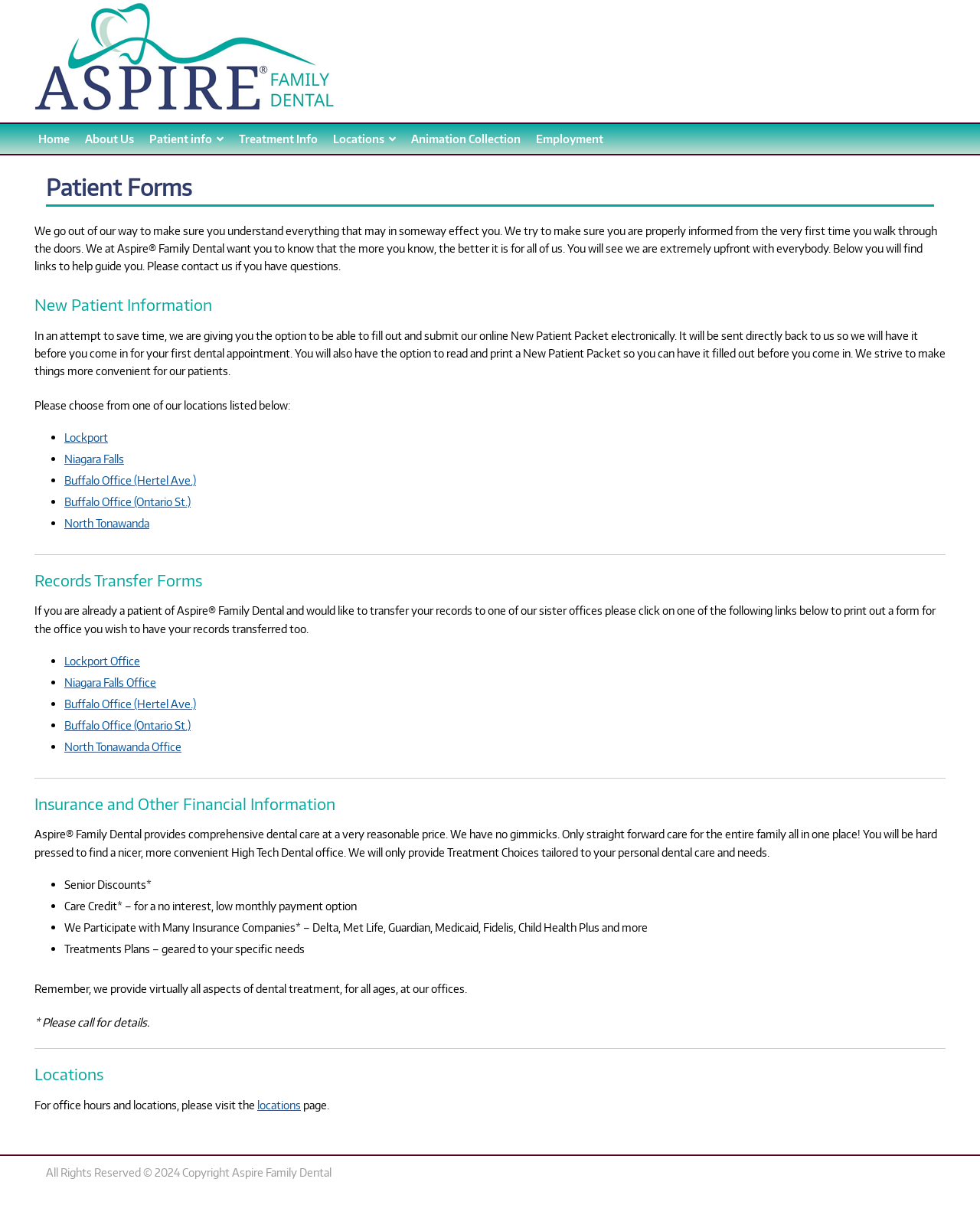Use a single word or phrase to answer the following:
How many office locations are listed?

5